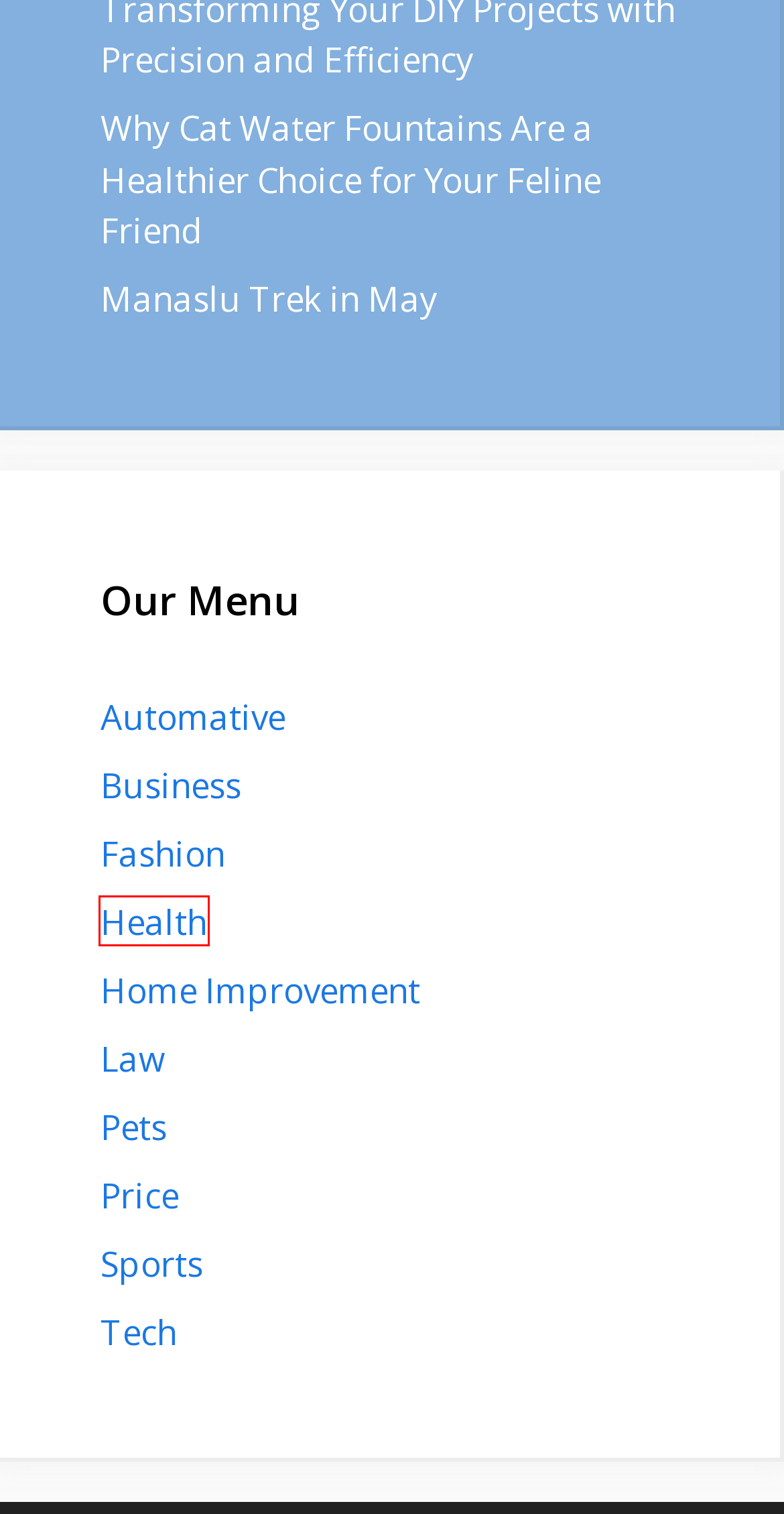You are provided with a screenshot of a webpage where a red rectangle bounding box surrounds an element. Choose the description that best matches the new webpage after clicking the element in the red bounding box. Here are the choices:
A. Health
B. Sports
C. Price
D. Why Cat Water Fountains Are a Healthier Choice for Your Feline Friend
E. Manaslu Trek in May
F. Law
G. Business
H. Pets

A